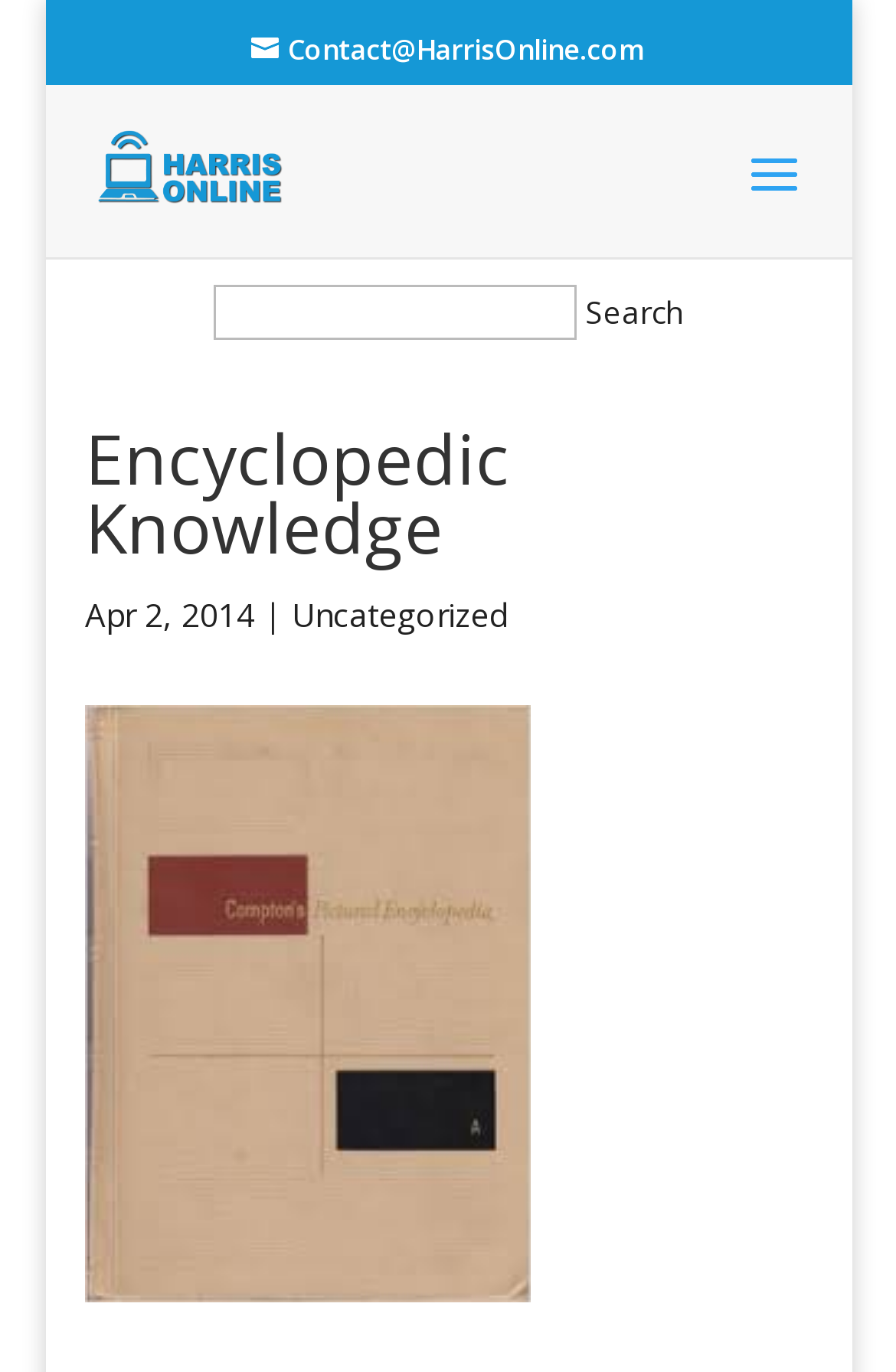Based on the image, please elaborate on the answer to the following question:
What is the category of the latest article?

I found the category of the latest article by looking at the StaticText element with the text '| Uncategorized' which is located next to the date of the latest article.